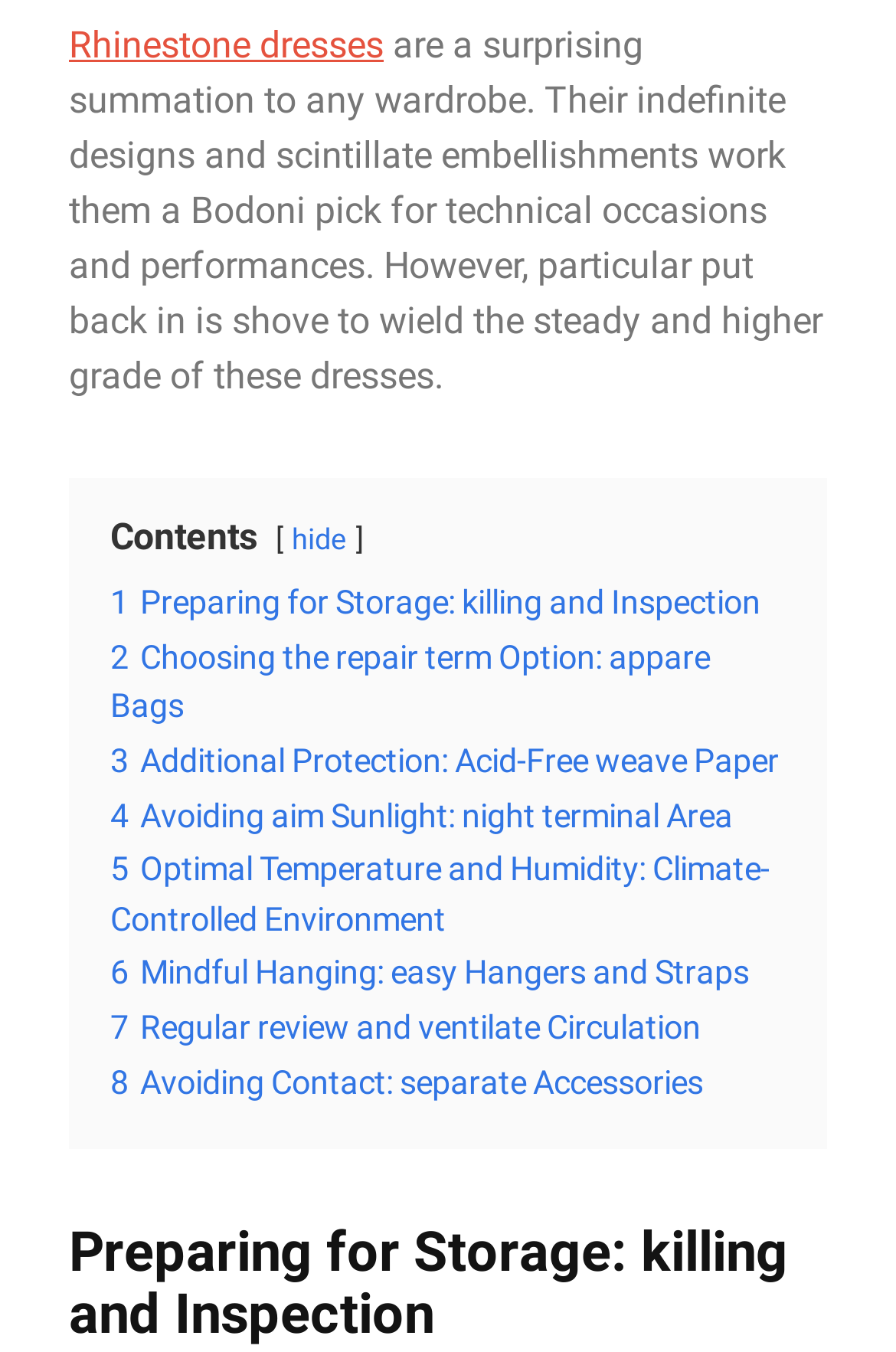Please locate the bounding box coordinates of the element that should be clicked to complete the given instruction: "Click on 'hide'".

[0.326, 0.386, 0.387, 0.412]